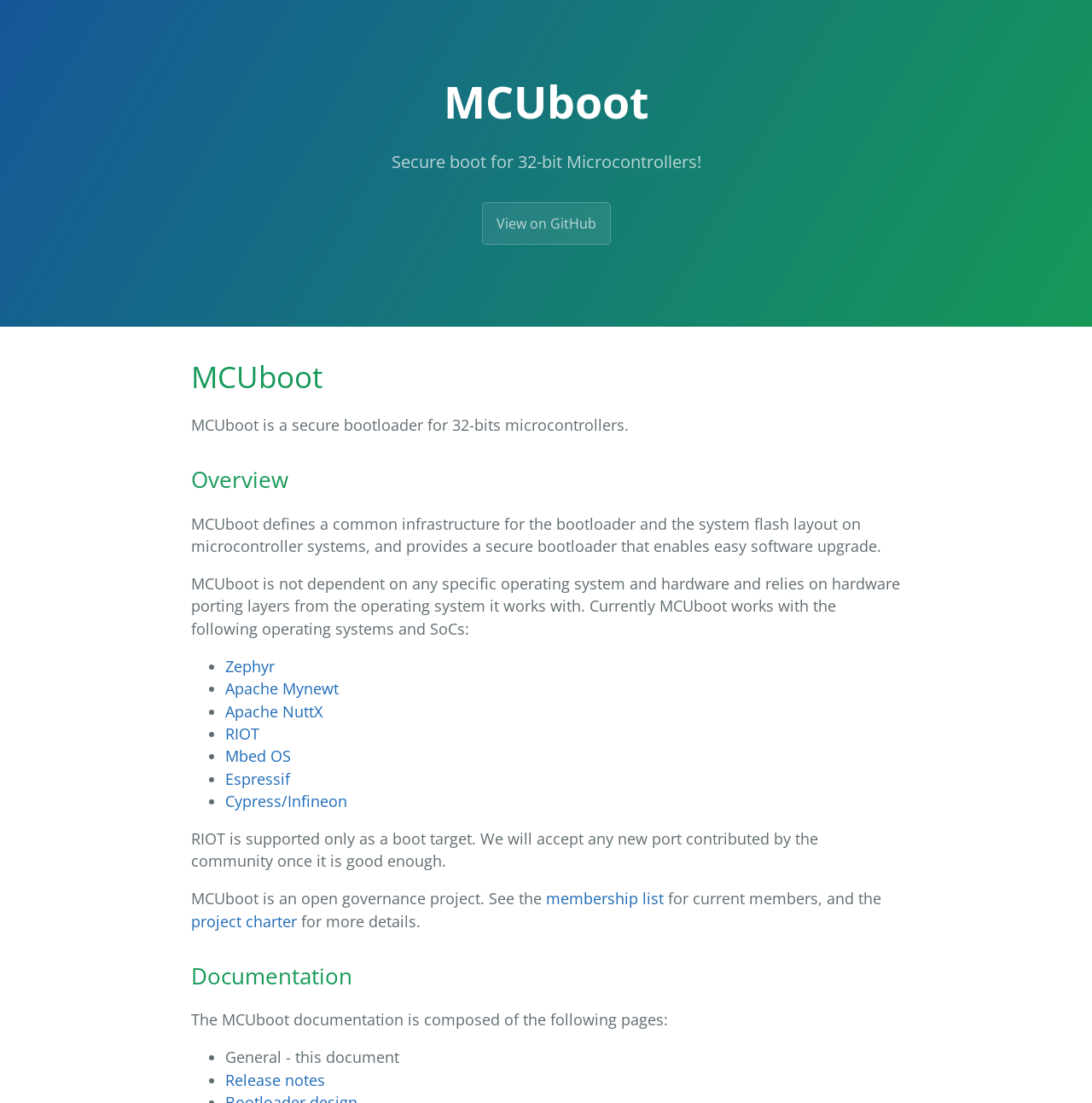Please provide the bounding box coordinates for the element that needs to be clicked to perform the instruction: "Learn more about Zephyr". The coordinates must consist of four float numbers between 0 and 1, formatted as [left, top, right, bottom].

[0.206, 0.595, 0.252, 0.613]